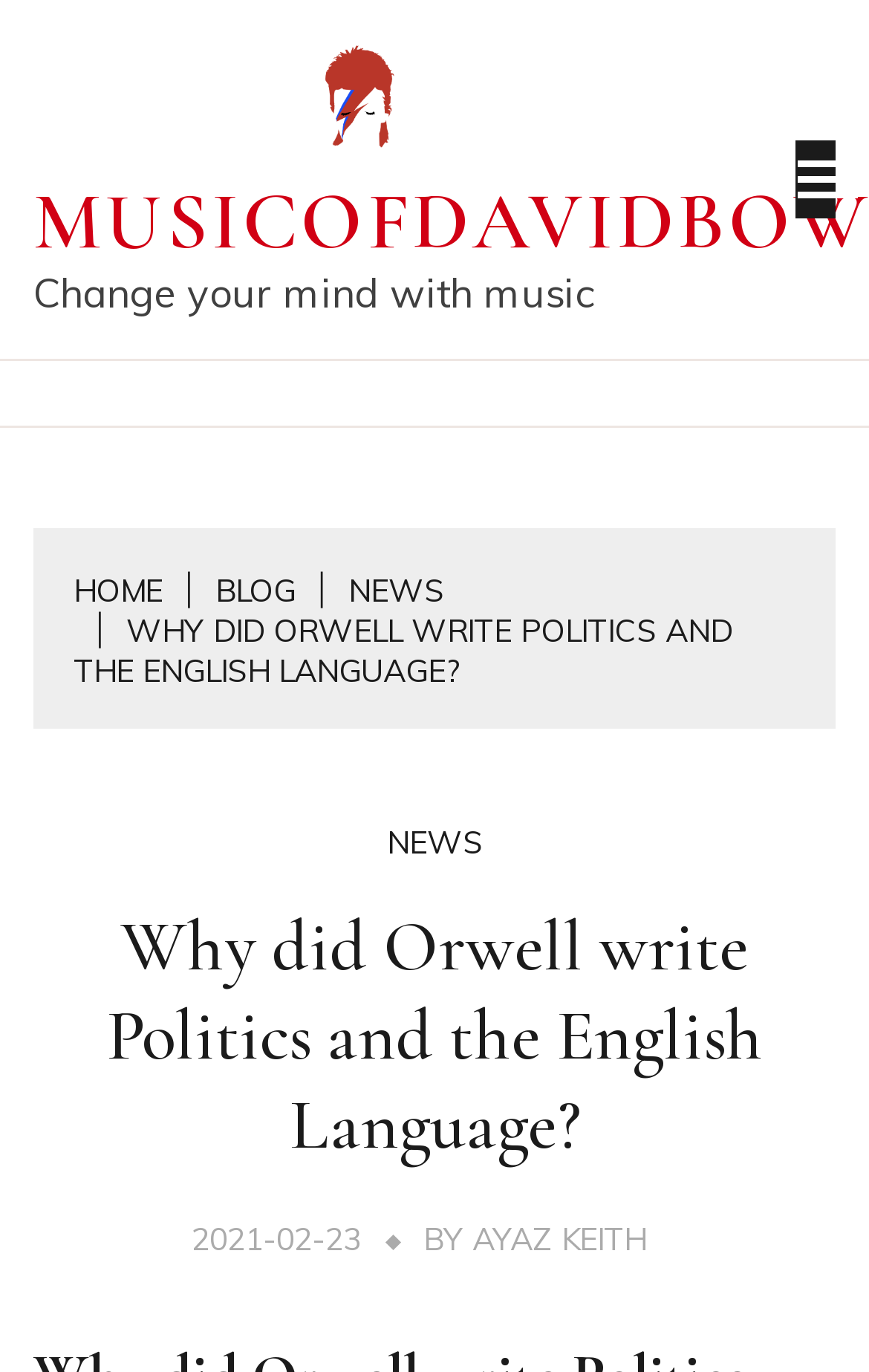Locate the bounding box coordinates of the clickable region to complete the following instruction: "check the date."

[0.221, 0.888, 0.415, 0.917]